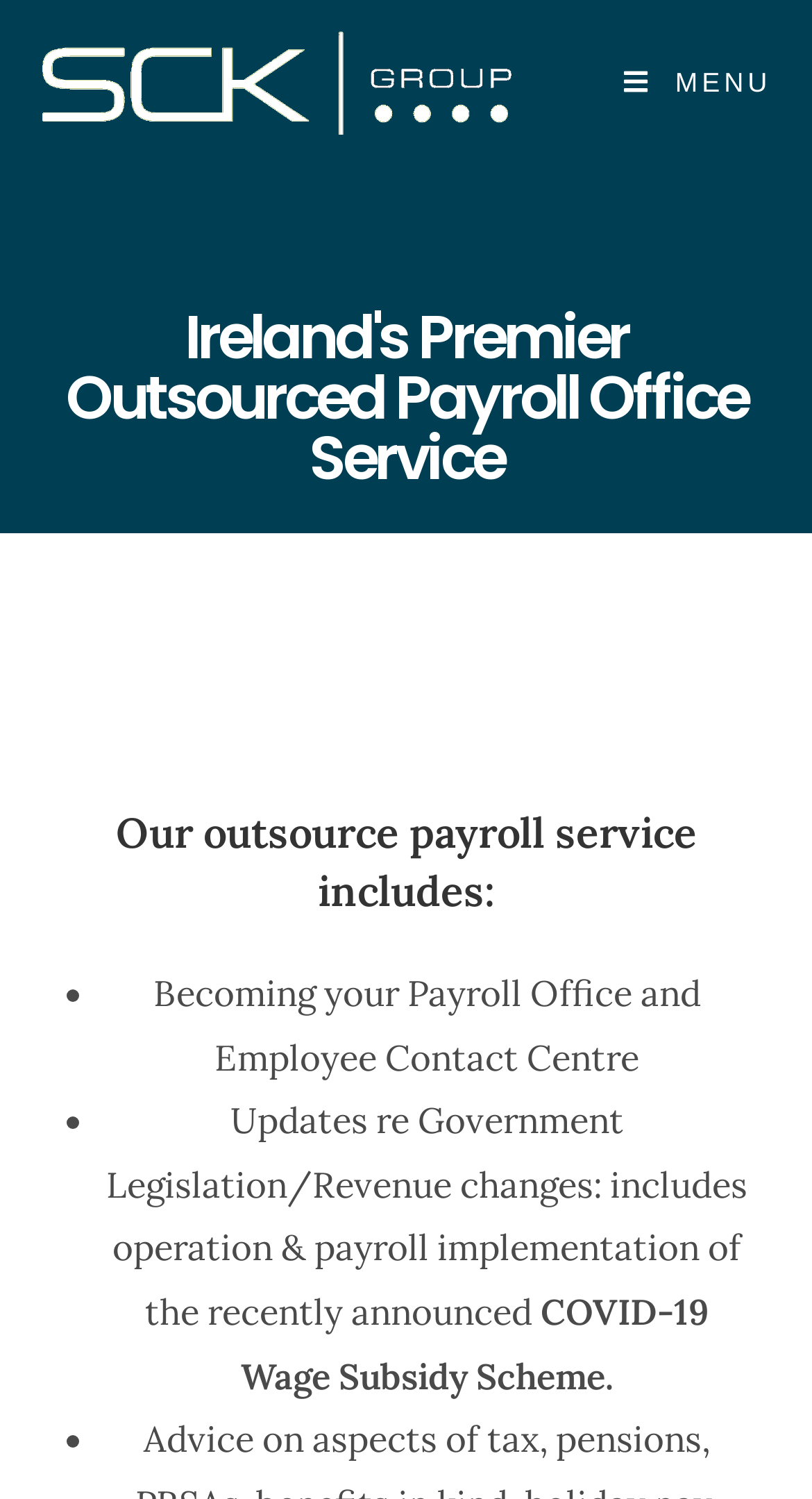What is the name of the company?
Using the information from the image, provide a comprehensive answer to the question.

The company name can be found in the top-left corner of the webpage, where it says 'Outsourced Payroll Services Dublin Ireland - SCK Group'. This is likely the name of the company that provides payroll services.